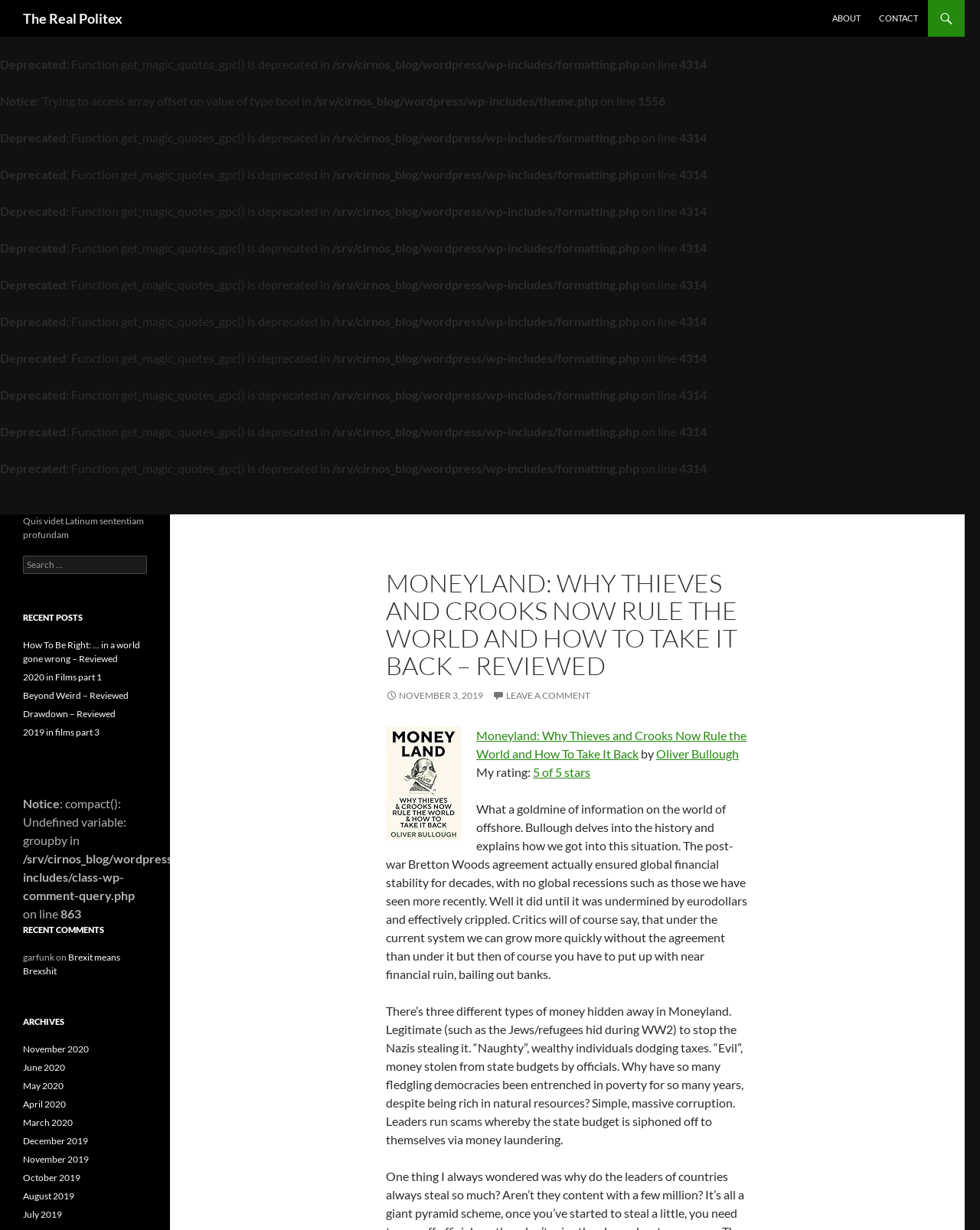Please provide a short answer using a single word or phrase for the question:
How many times does the word 'Deprecated' appear on the page?

13